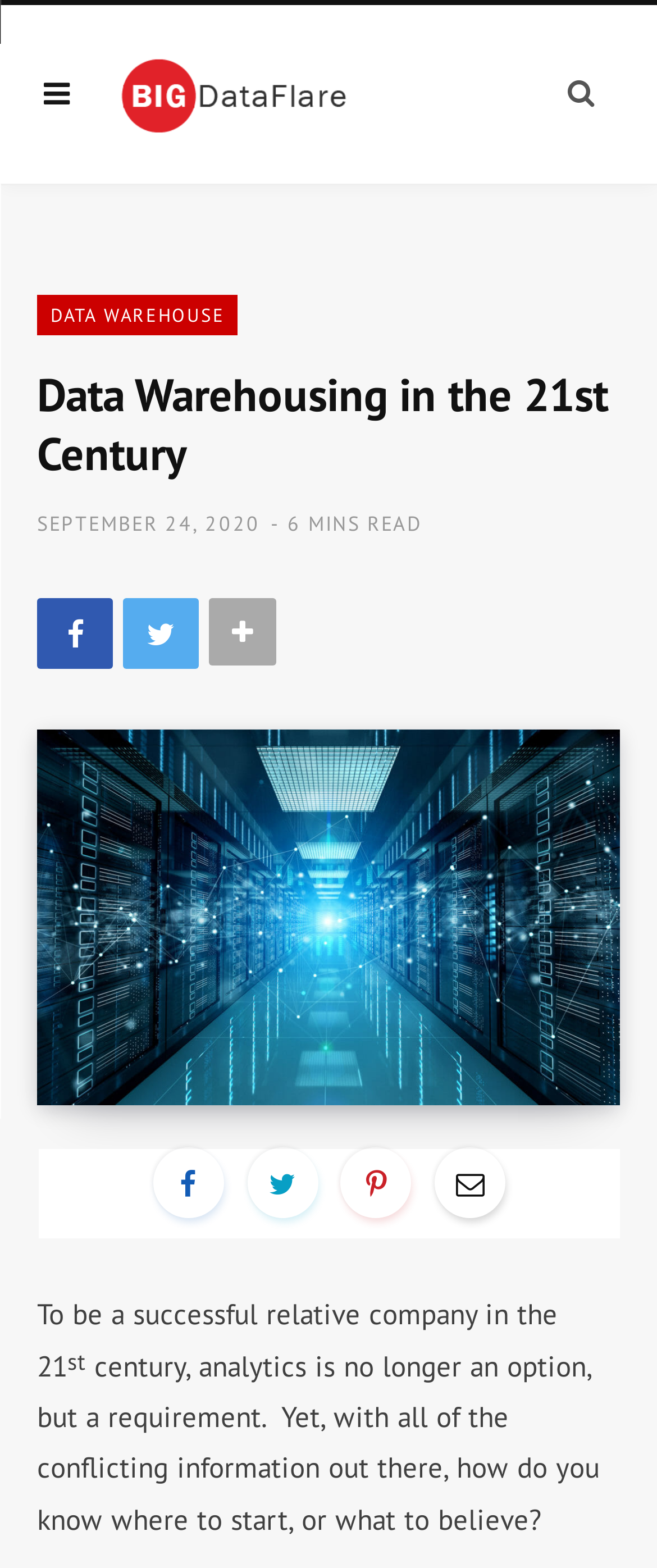Summarize the webpage in an elaborate manner.

This webpage appears to be an article about data warehousing in the 21st century, with a focus on running a successful business intelligence/analytics team. At the top, there is a heading with the title "Data Warehousing in the 21st Century" and a link to "Explore & learn more about the Big Data & Analytics" accompanied by an image. 

To the right of the title, there is a small icon represented by '\uf002'. Below the title, there are links to "DATA WAREHOUSE" and "SEPTEMBER 24, 2020", along with a time element and a static text indicating "6 MINS READ". 

There are three icons, '\uf09a', '\uf099', and '\uf067', aligned horizontally below the title. 

The main content of the article starts with a header section that spans the entire width of the page. Within this section, there is a link and an image that occupy the full width. 

Below the header, there are four icons, '\uf09a', '\uf099', '\uf231', and '\uf003', aligned horizontally. 

The article's text begins with a paragraph that starts with "To be a successful relative company in the 21" and continues with a superscript "st" and a longer passage of text that discusses the importance of analytics in the 21st century.